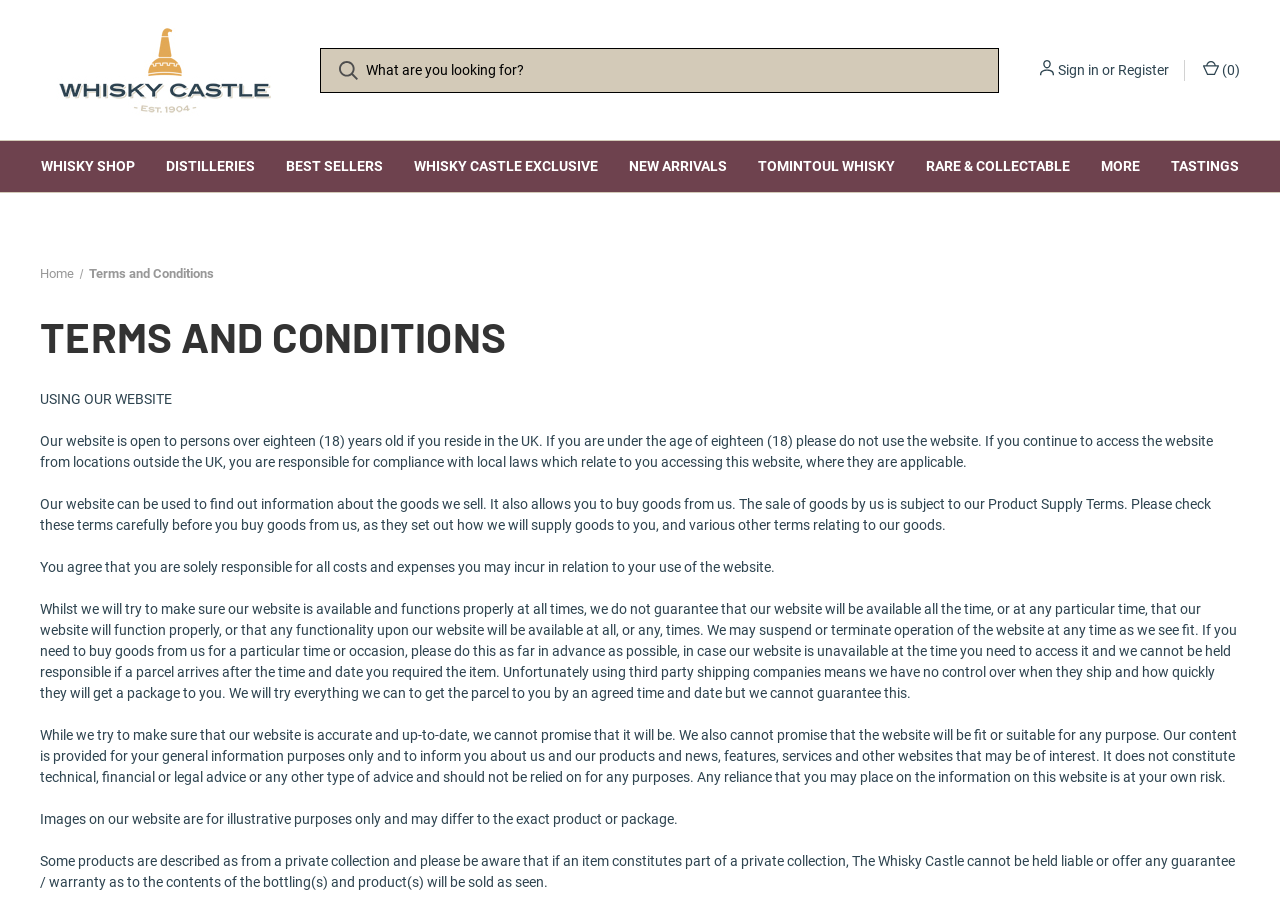Determine the bounding box coordinates of the element's region needed to click to follow the instruction: "Click on The Whisky Castle link". Provide these coordinates as four float numbers between 0 and 1, formatted as [left, top, right, bottom].

[0.031, 0.022, 0.227, 0.132]